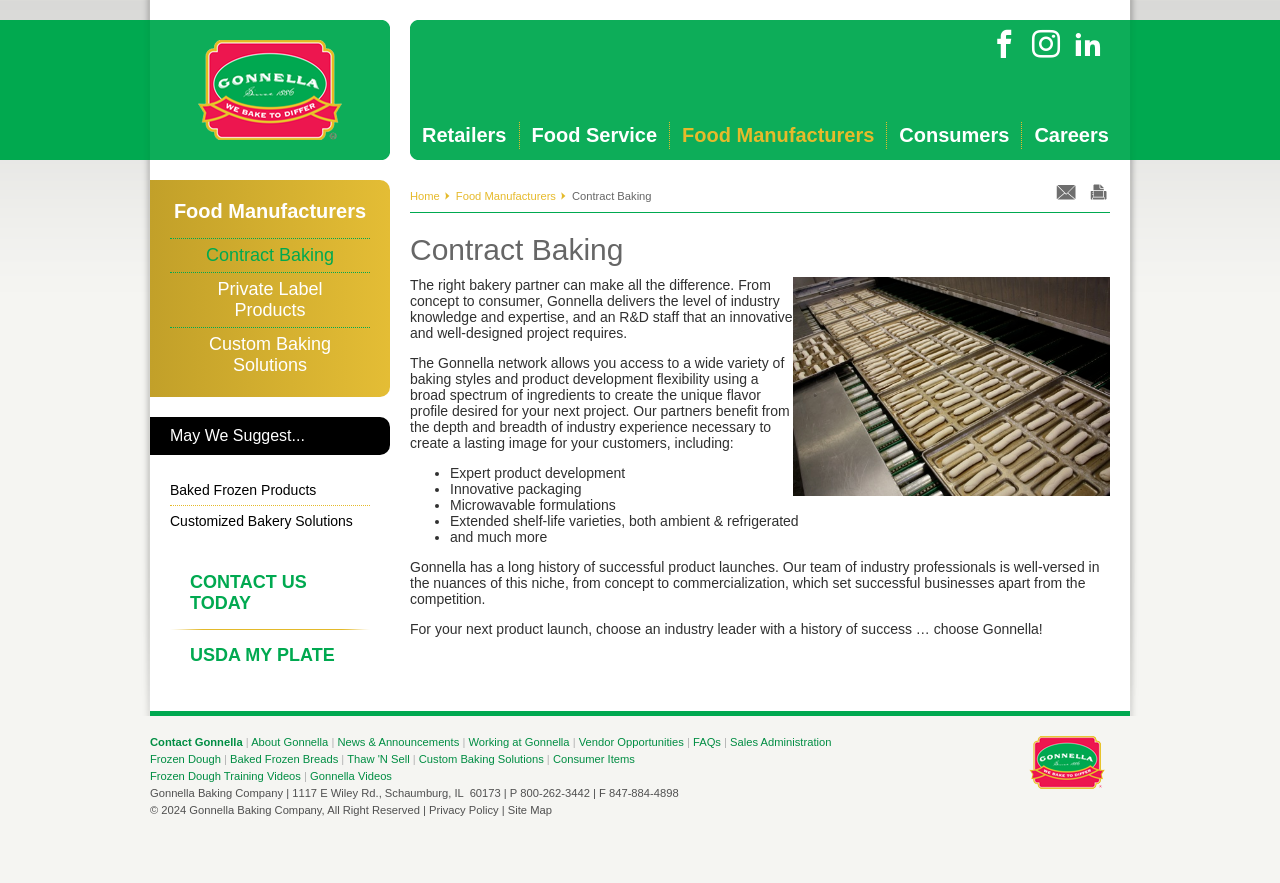Please reply to the following question using a single word or phrase: 
How can I contact Gonnella?

Phone or email